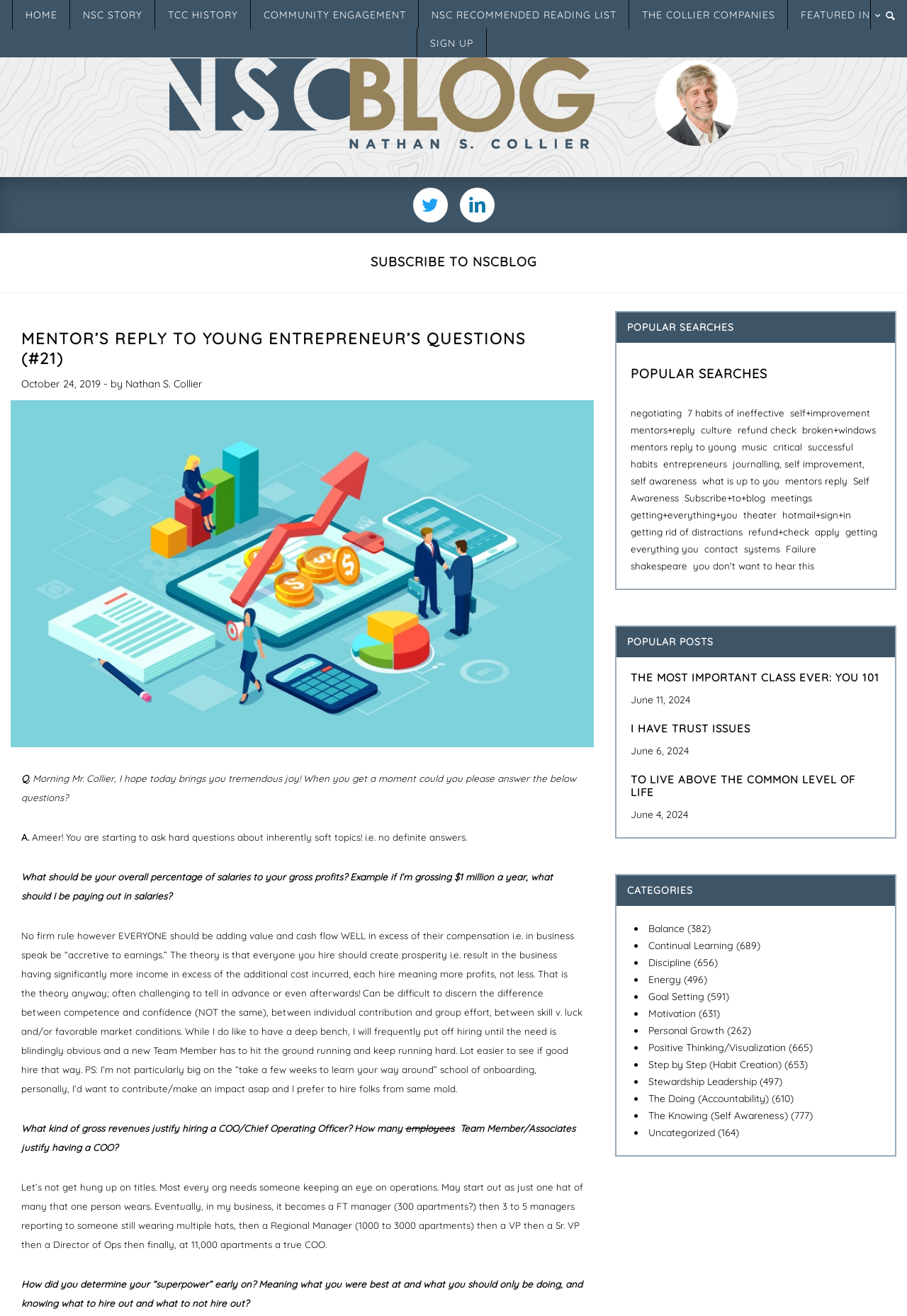Respond to the following query with just one word or a short phrase: 
What is the topic of the popular post 'THE MOST IMPORTANT CLASS EVER: YOU 101'?

Self improvement